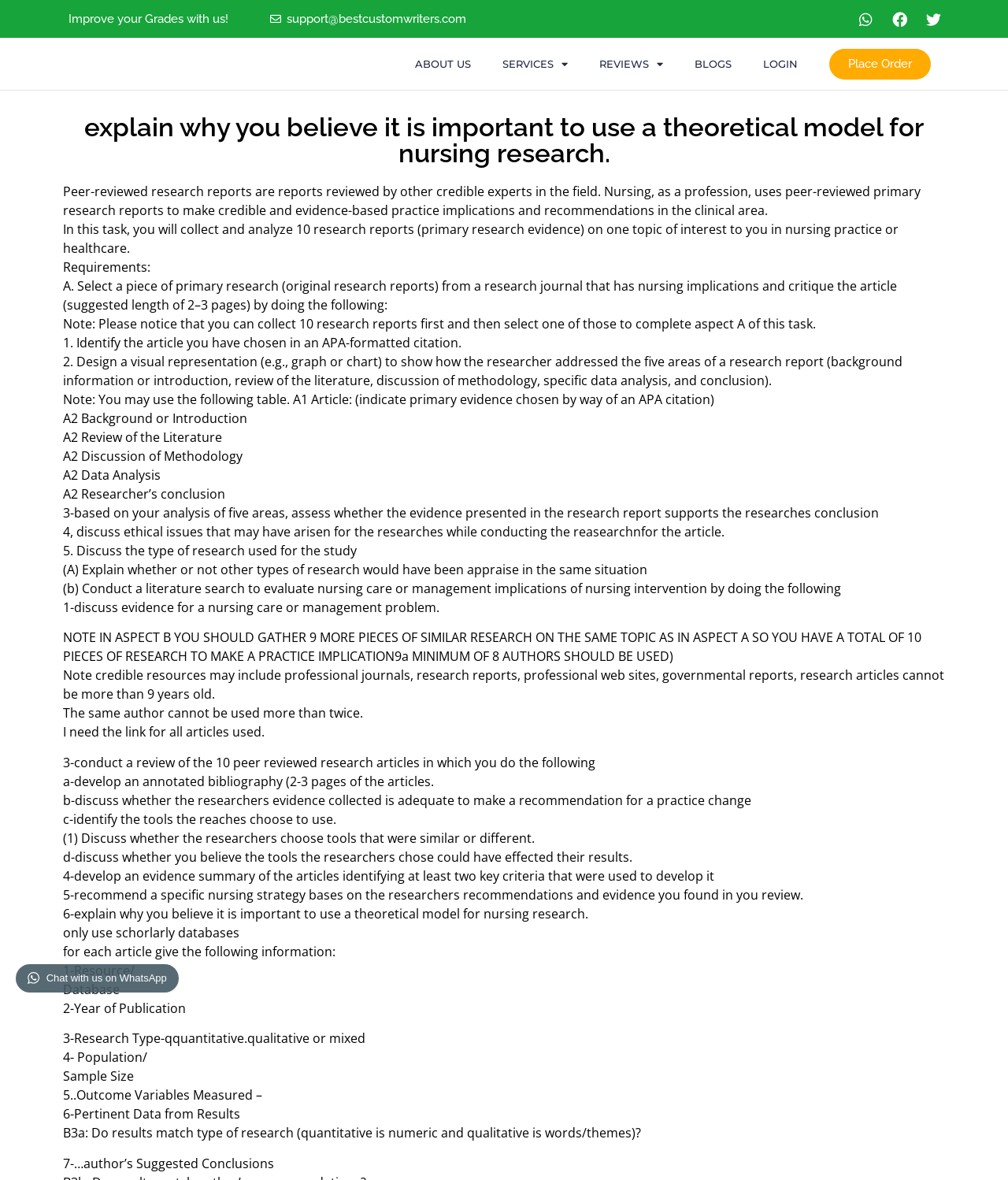Provide a single word or phrase answer to the question: 
How many links are there in the navigation menu?

5